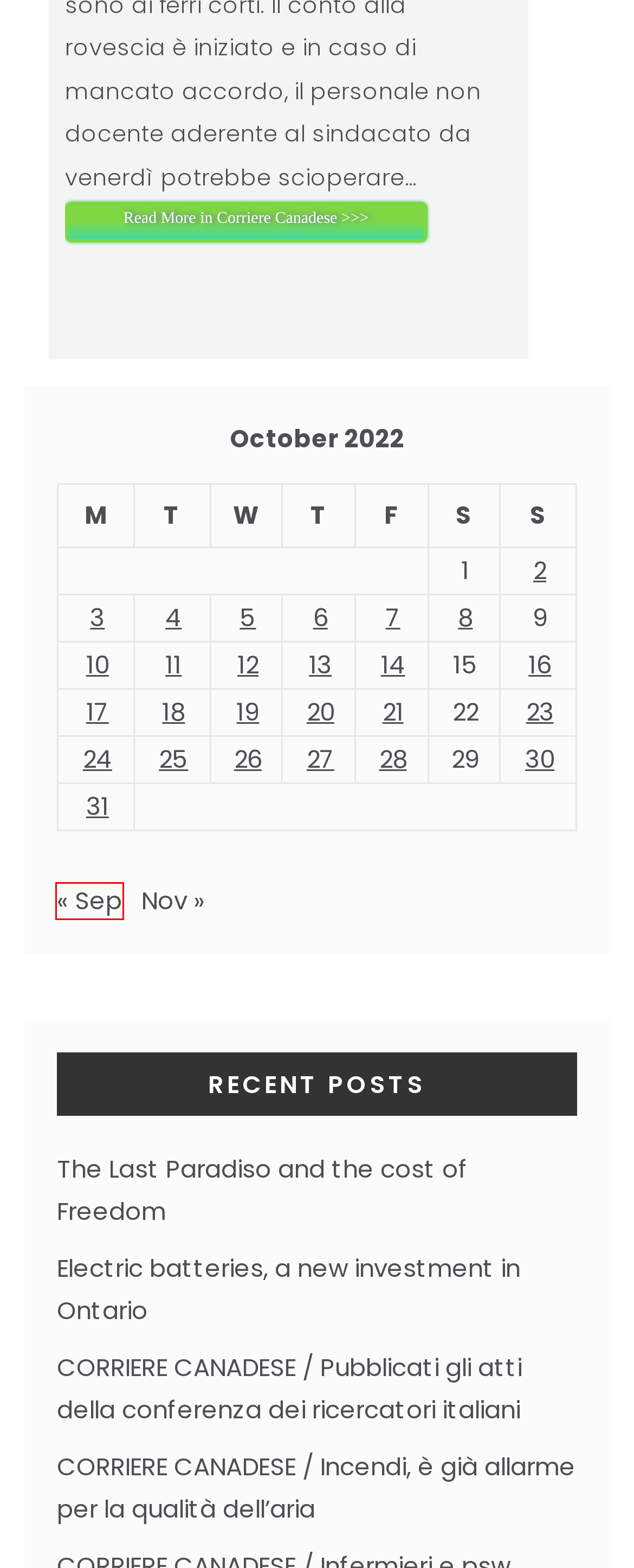You are provided with a screenshot of a webpage highlighting a UI element with a red bounding box. Choose the most suitable webpage description that matches the new page after clicking the element in the bounding box. Here are the candidates:
A. October 21, 2022 | Canadian National Multilingual Newsgroup
B. October 25, 2022 | Canadian National Multilingual Newsgroup
C. October 13, 2022 | Canadian National Multilingual Newsgroup
D. October 24, 2022 | Canadian National Multilingual Newsgroup
E. October 7, 2022 | Canadian National Multilingual Newsgroup
F. September, 2022 | Canadian National Multilingual Newsgroup
G. CUPE-governo, ultime prove di accordo | Corriere Canadese
H. October 17, 2022 | Canadian National Multilingual Newsgroup

F